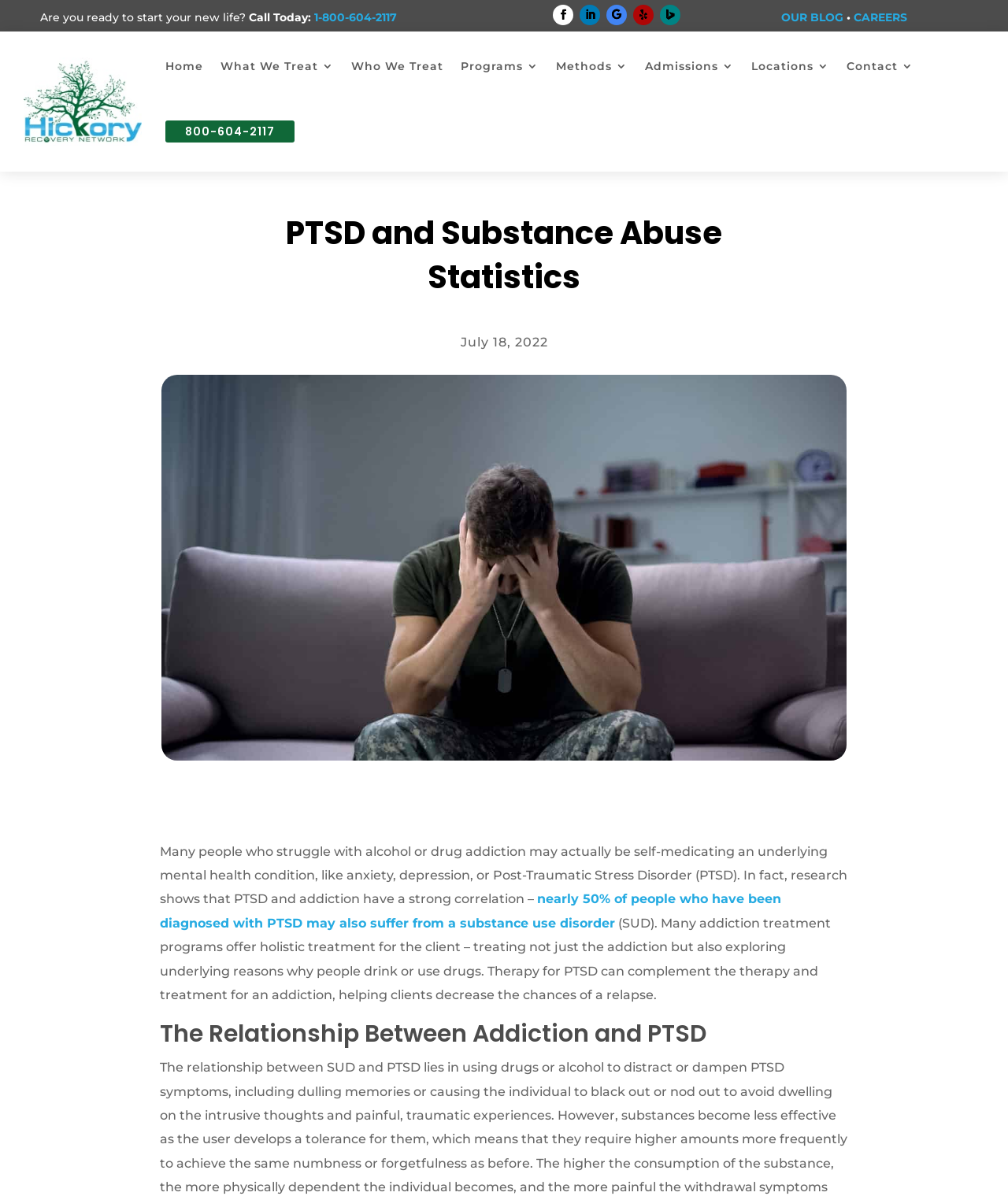Create a full and detailed caption for the entire webpage.

The webpage is about PTSD and substance abuse statistics, specifically discussing the correlation between the two conditions. At the top, there is a call-to-action section with a heading "Are you ready to start your new life?" followed by a phone number "1-800-604-2117" to encourage visitors to take action. 

On the top-right corner, there are five social media links represented by icons. Below the call-to-action section, there is a navigation menu with links to "OUR BLOG", "CAREERS", and other pages. 

On the left side, there is a logo of "Hickory Recovery Network" with a link to the homepage. Below the logo, there is a main navigation menu with links to "Home", "What We Treat", "Who We Treat", "Programs", "Methods", "Admissions", "Locations", and "Contact". 

The main content of the webpage starts with a heading "PTSD and Substance Abuse Statistics" followed by an image related to the topic. Below the image, there is a paragraph discussing the correlation between PTSD and addiction, stating that nearly 50% of people diagnosed with PTSD may also suffer from a substance use disorder. The paragraph also explains that many addiction treatment programs offer holistic treatment for both conditions. 

Further down, there is a subheading "The Relationship Between Addiction and PTSD" which likely introduces more information about the topic.